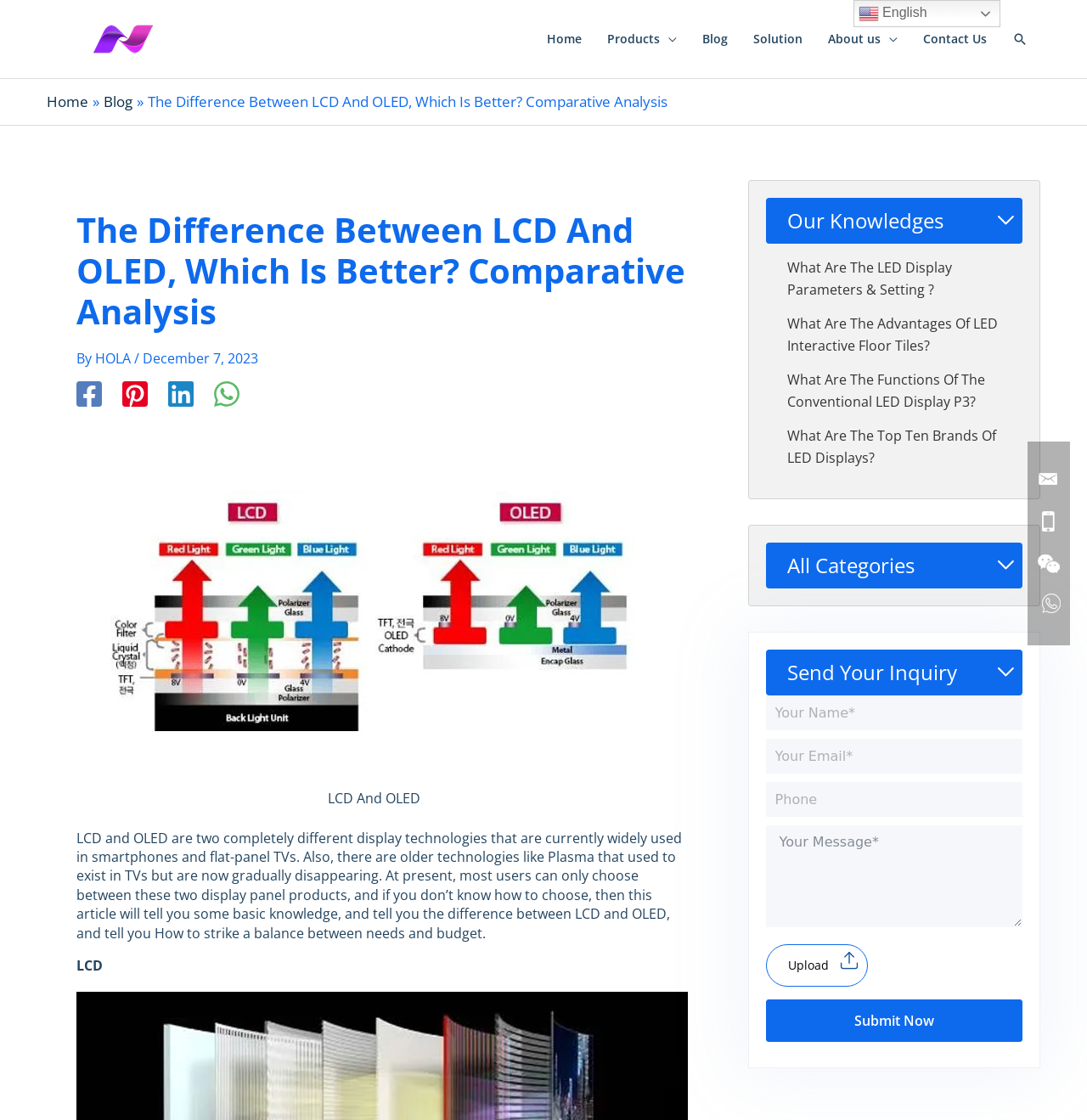Identify the bounding box coordinates for the region to click in order to carry out this instruction: "Read the article about the difference between LCD and OLED". Provide the coordinates using four float numbers between 0 and 1, formatted as [left, top, right, bottom].

[0.136, 0.082, 0.614, 0.099]